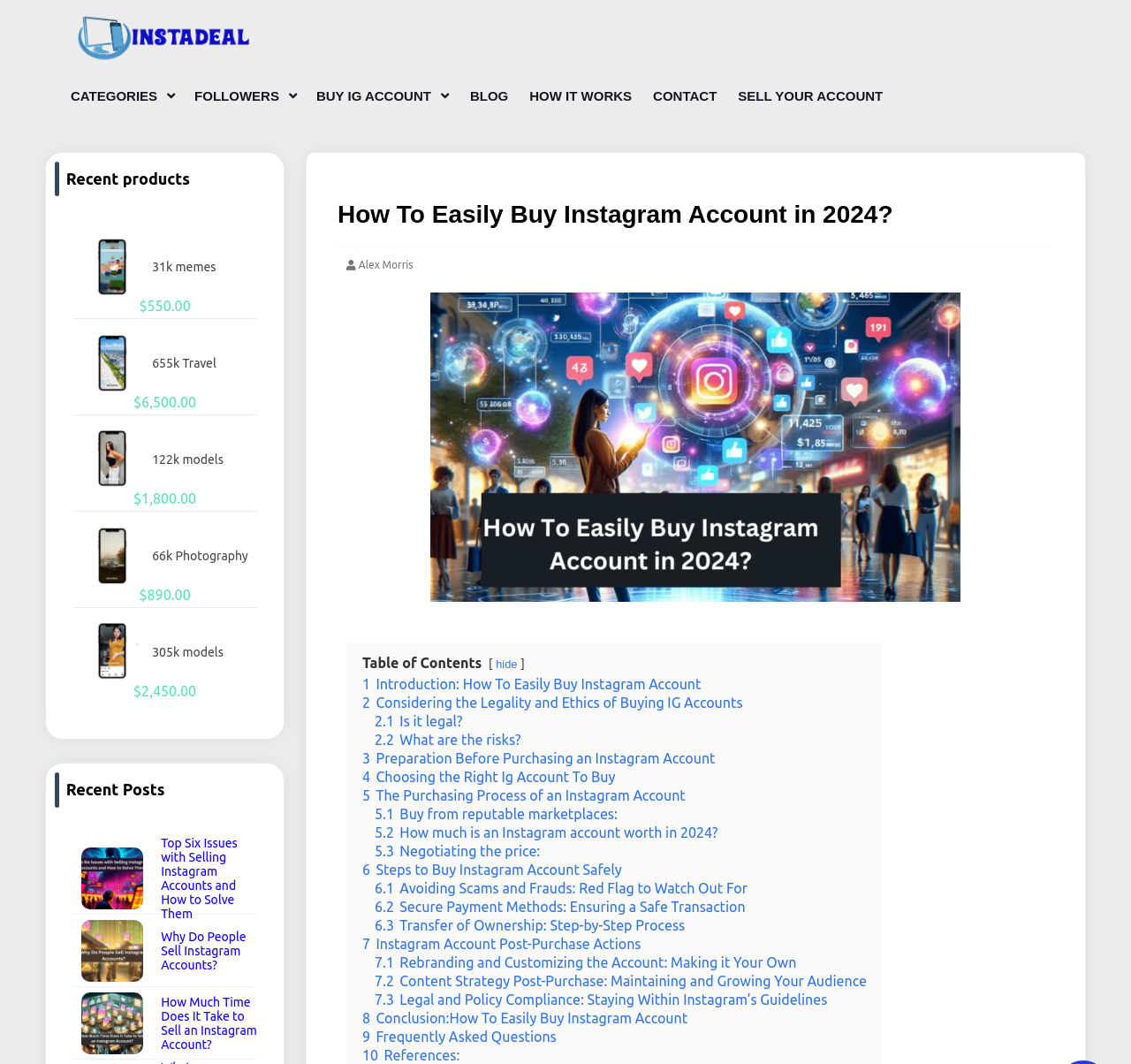Identify the bounding box coordinates for the region of the element that should be clicked to carry out the instruction: "Explore the 'BUY IG ACCOUNT' option". The bounding box coordinates should be four float numbers between 0 and 1, i.e., [left, top, right, bottom].

[0.276, 0.071, 0.402, 0.109]